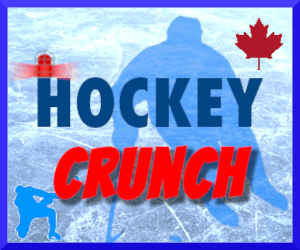What symbol of Canadian nationalism is present in the image?
Based on the image, provide a one-word or brief-phrase response.

maple leaf